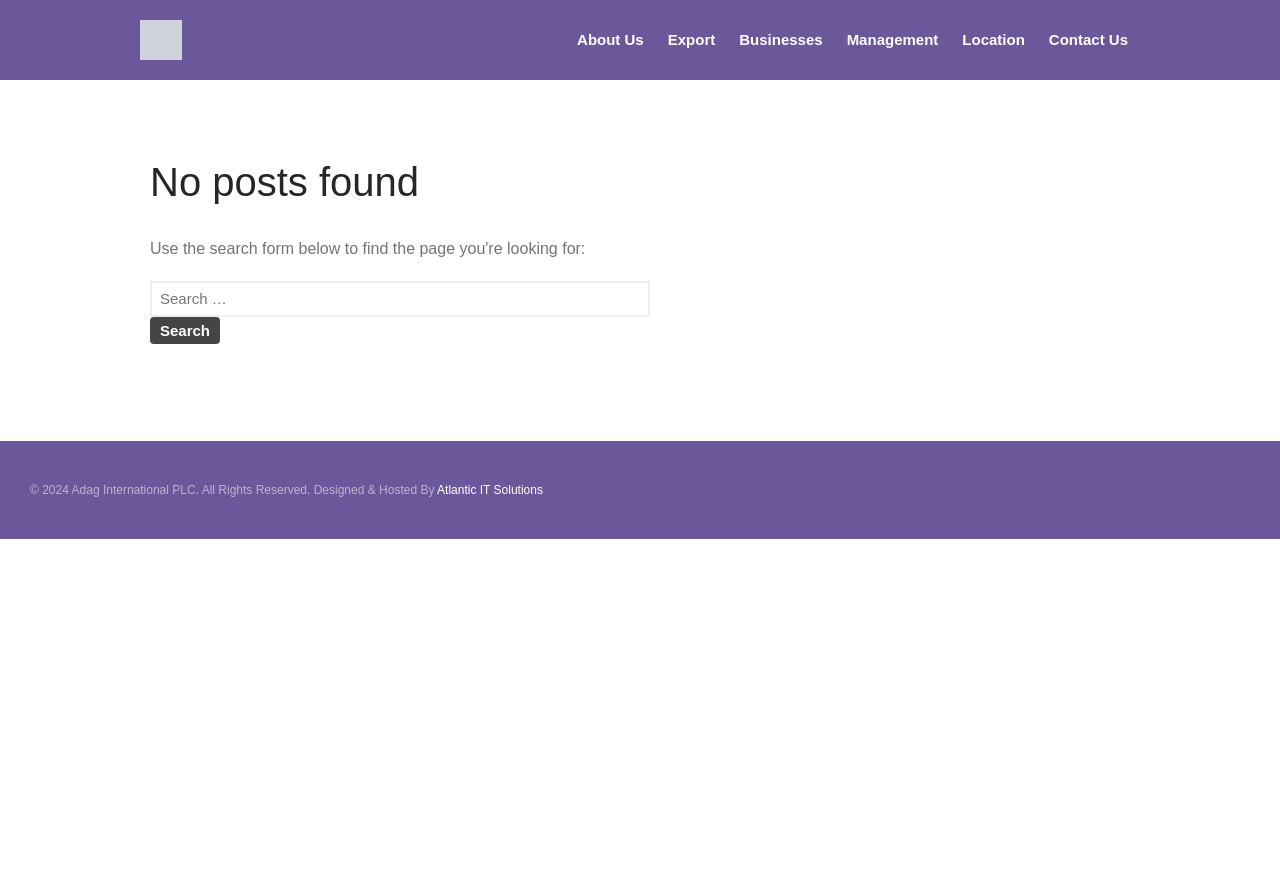Identify and extract the main heading of the webpage.

No posts found